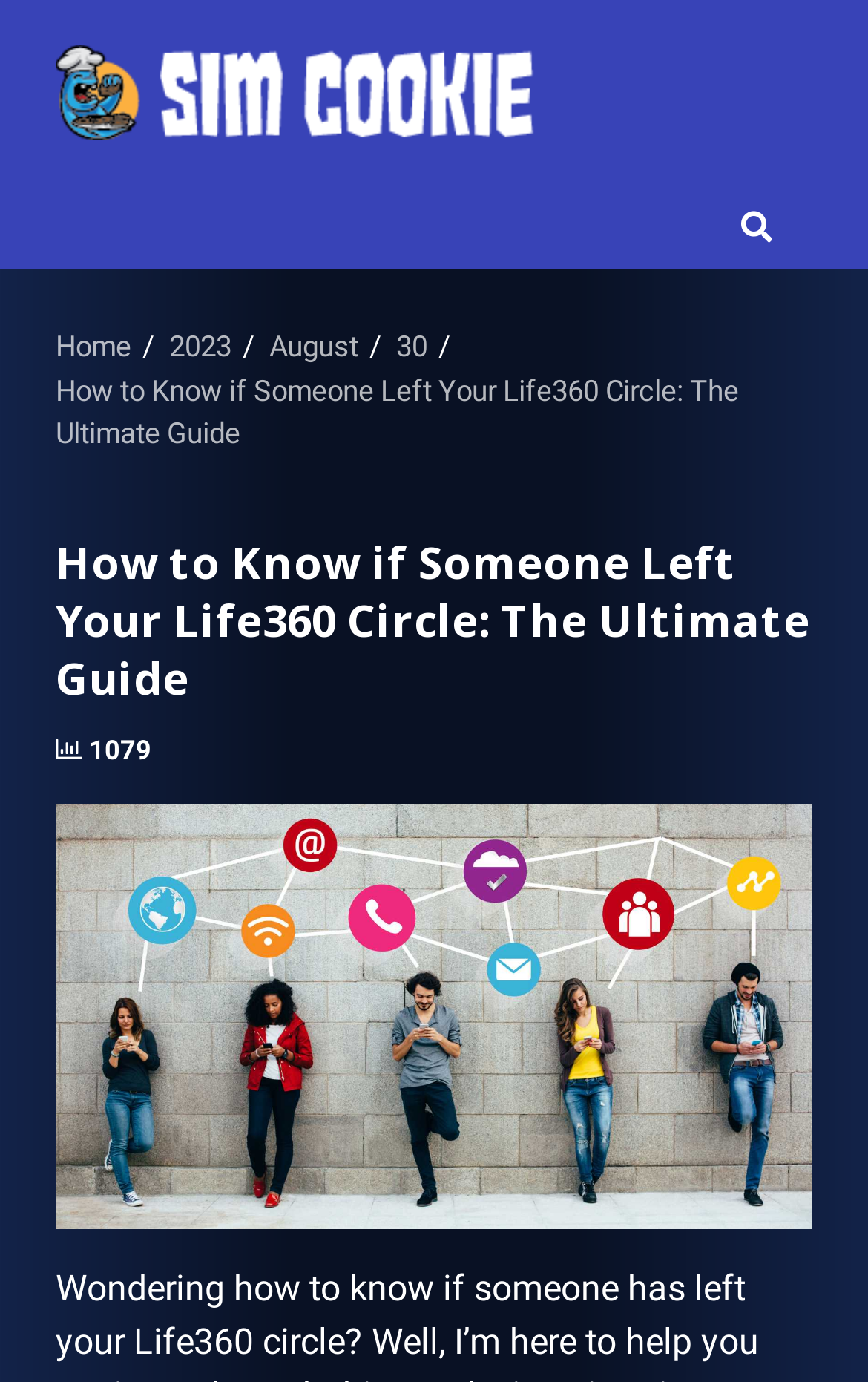Locate the bounding box coordinates of the clickable area to execute the instruction: "check the current article". Provide the coordinates as four float numbers between 0 and 1, represented as [left, top, right, bottom].

[0.064, 0.27, 0.851, 0.326]